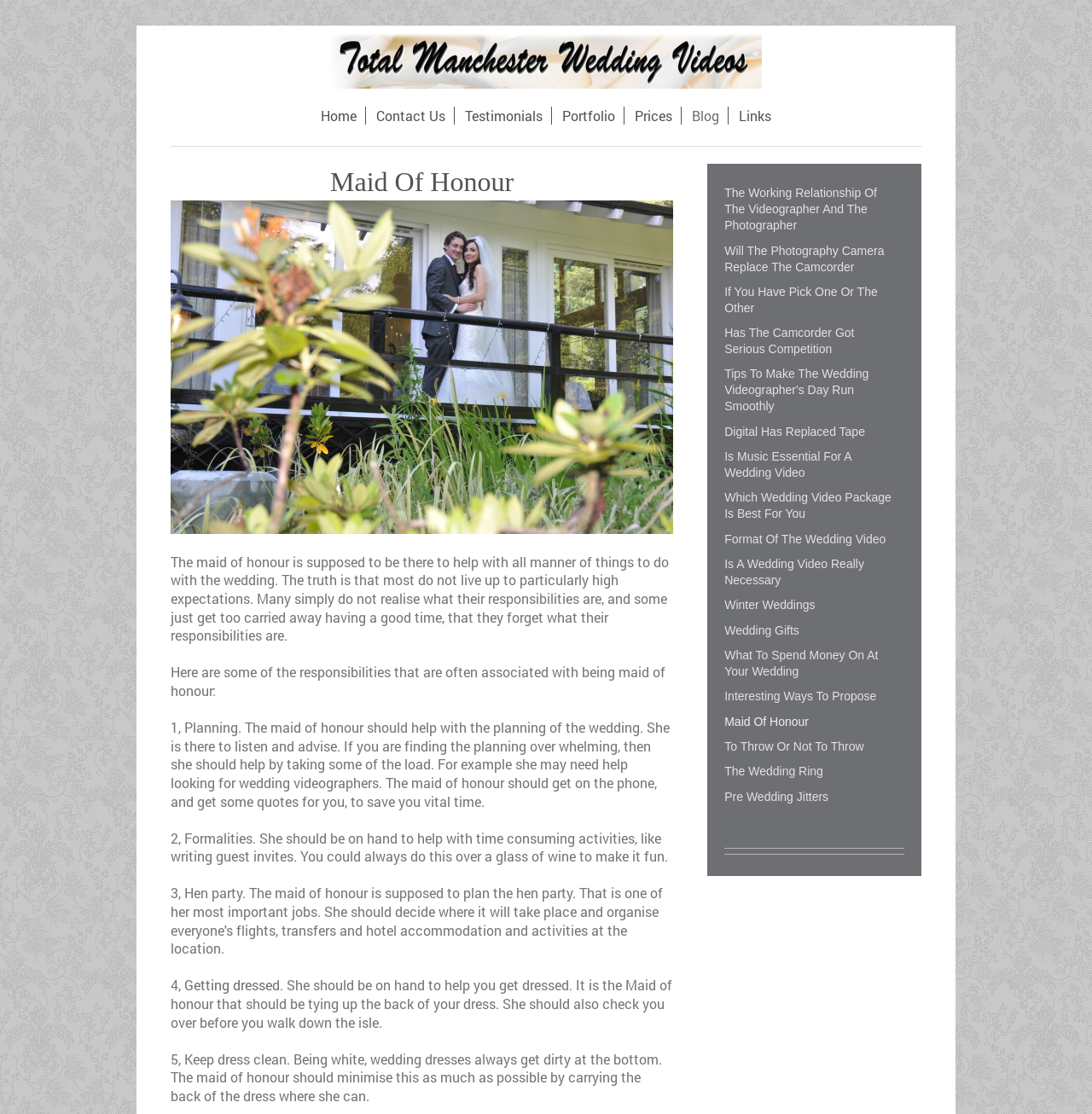What is the role of the maid of honour in a wedding?
Using the image as a reference, deliver a detailed and thorough answer to the question.

According to the webpage, the maid of honour is supposed to help with planning and formalities, such as writing guest invites, and also assist with getting the bride dressed and keeping the dress clean.